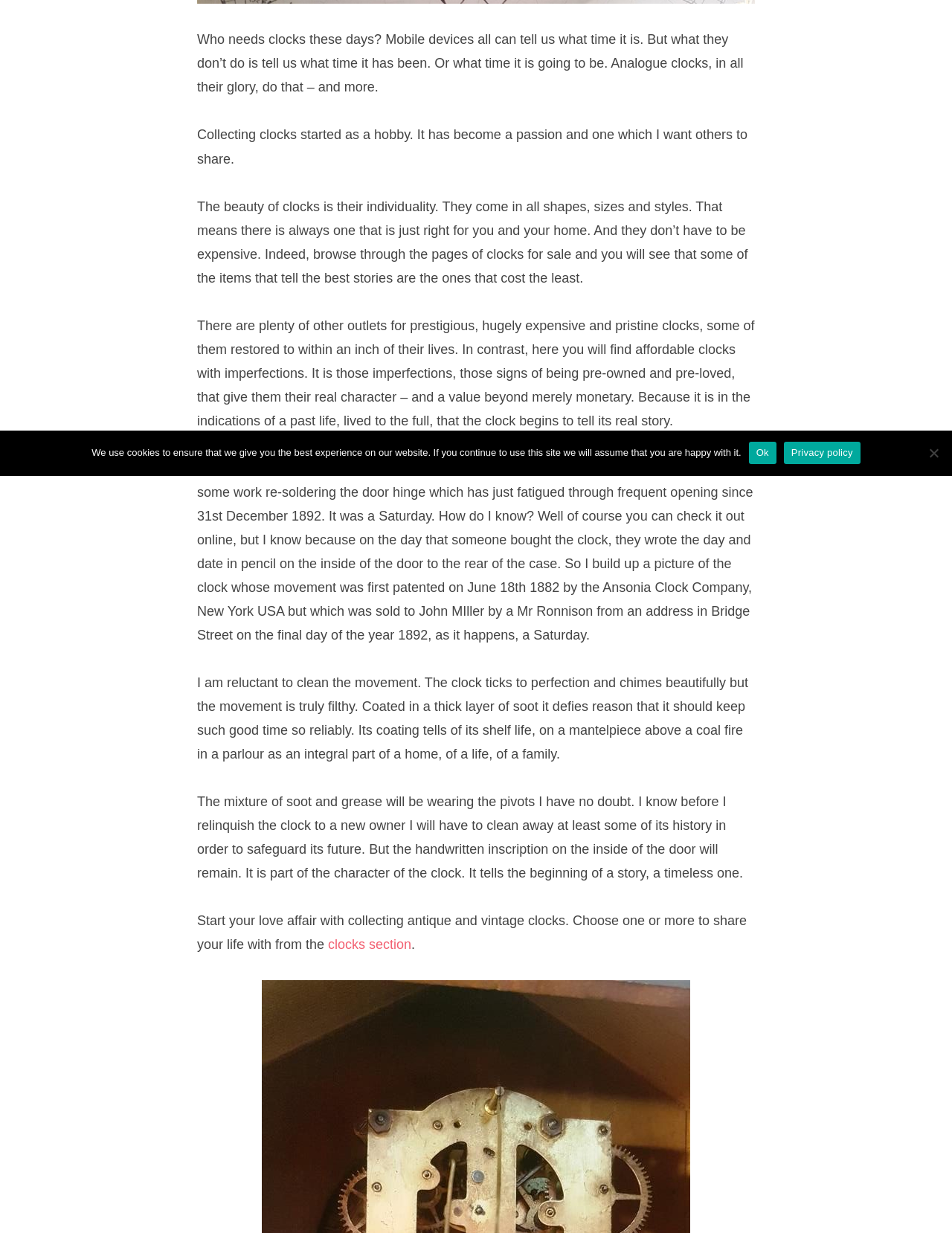Determine the bounding box coordinates for the HTML element described here: "Ok".

[0.786, 0.358, 0.815, 0.376]